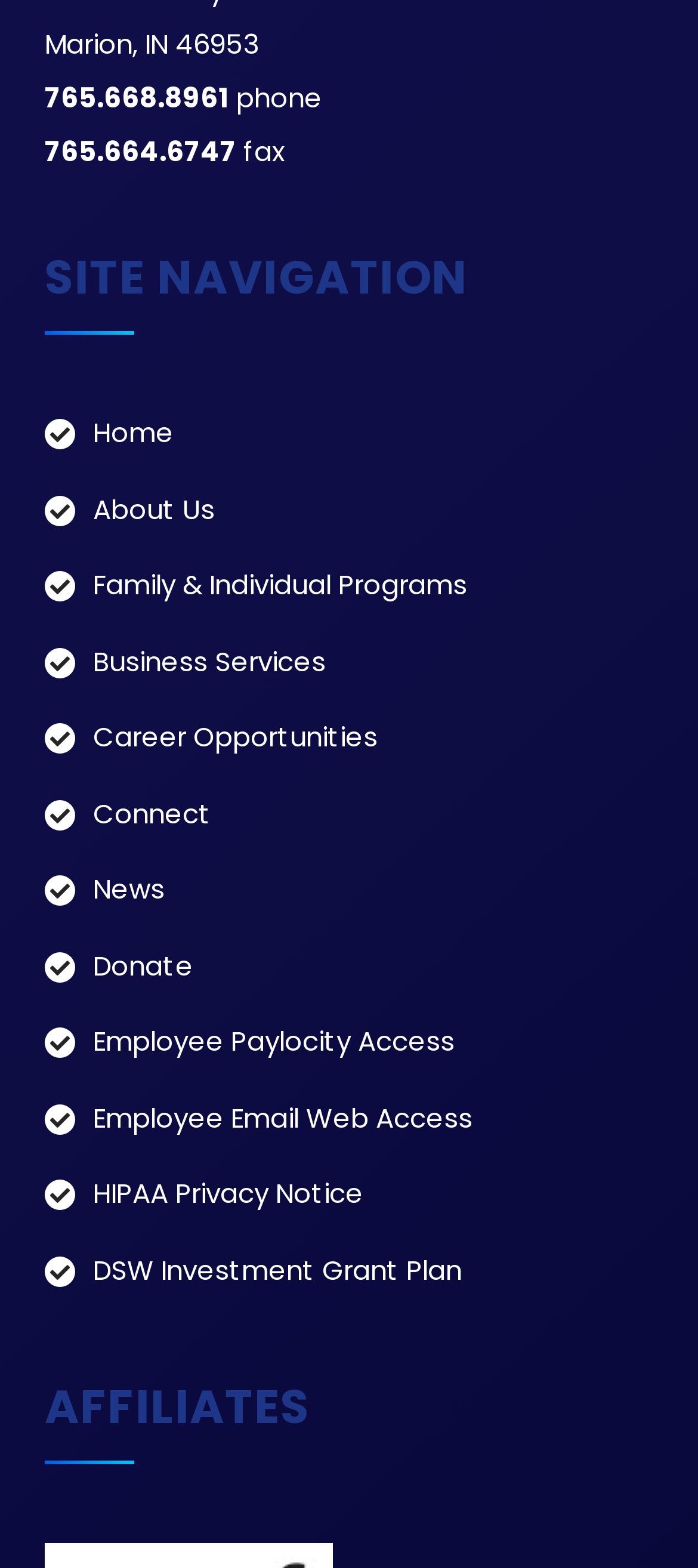Identify the bounding box coordinates of the area that should be clicked in order to complete the given instruction: "explore family and individual programs". The bounding box coordinates should be four float numbers between 0 and 1, i.e., [left, top, right, bottom].

[0.064, 0.361, 0.669, 0.387]